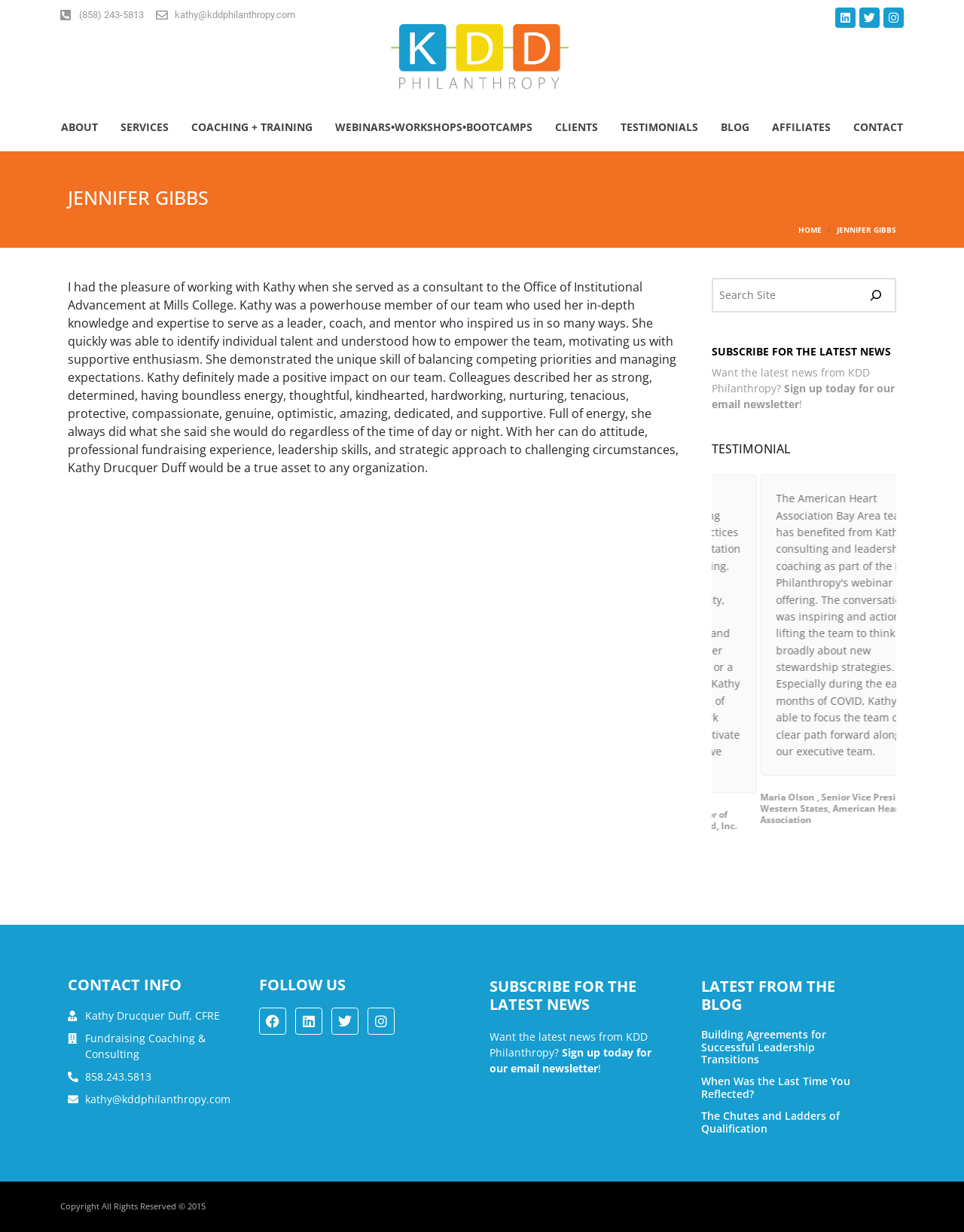Specify the bounding box coordinates of the element's area that should be clicked to execute the given instruction: "Click the 'HOME' link". The coordinates should be four float numbers between 0 and 1, i.e., [left, top, right, bottom].

[0.828, 0.182, 0.852, 0.191]